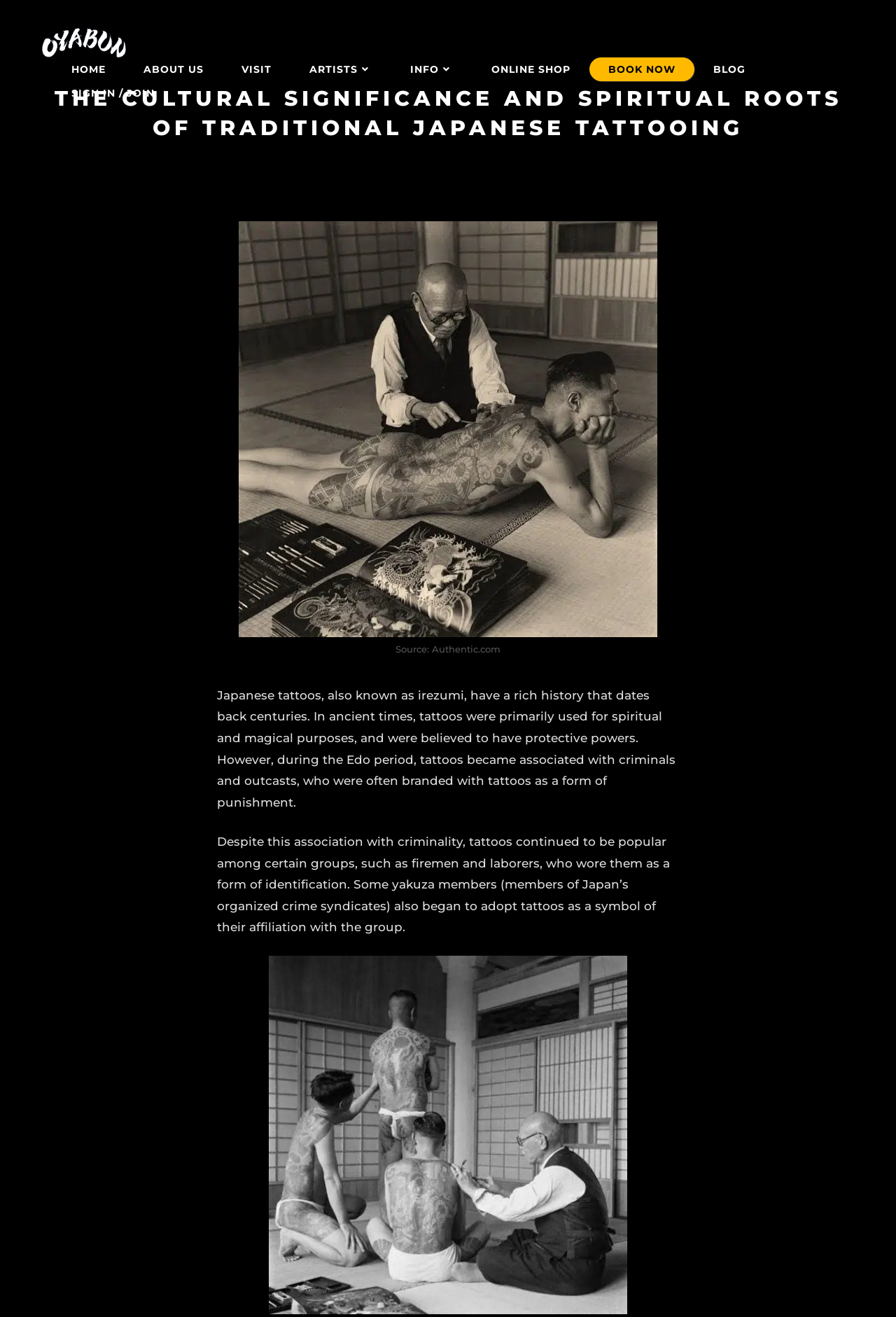What group of people wore tattoos as a form of identification?
Please give a well-detailed answer to the question.

I found the answer by reading the second paragraph of the webpage, which states that 'tattoos continued to be popular among certain groups, such as firemen and laborers, who wore them as a form of identification'.